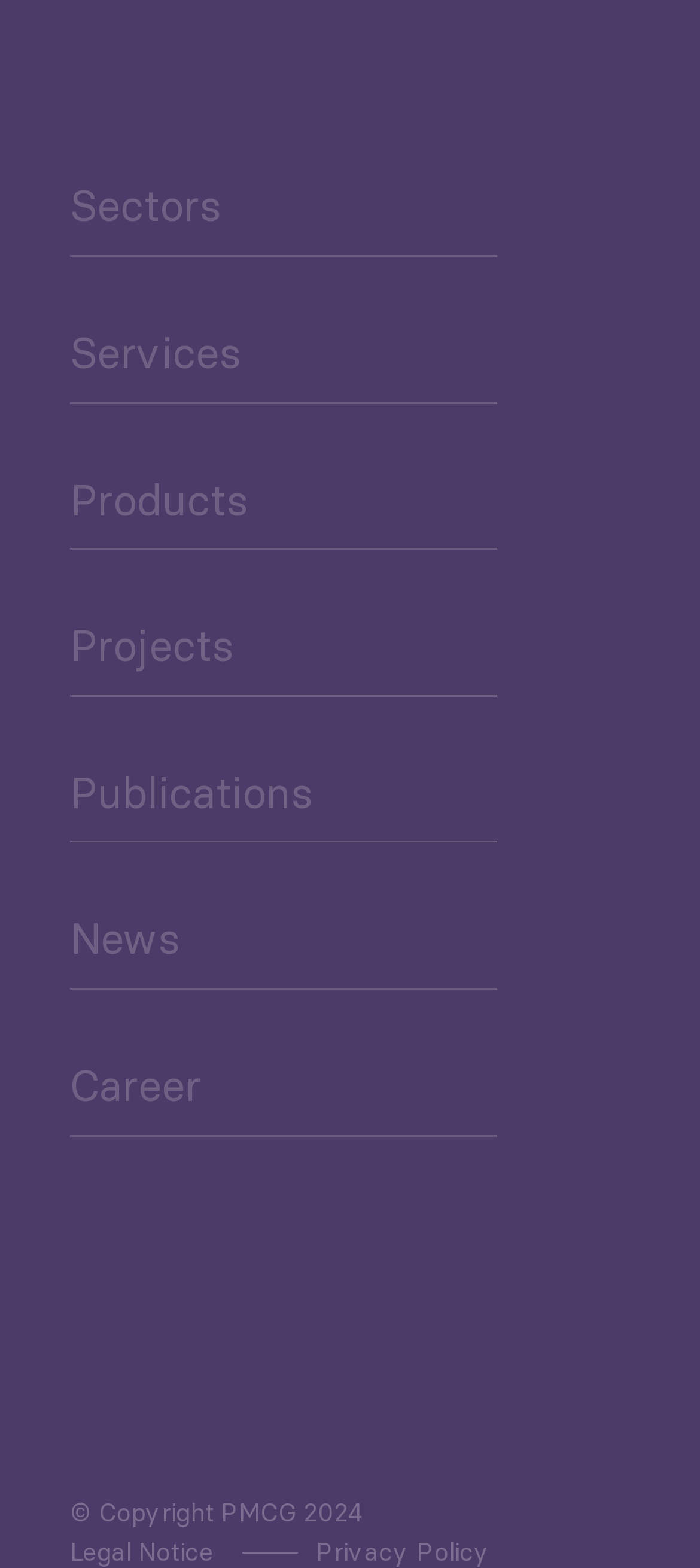Find the bounding box coordinates of the clickable area that will achieve the following instruction: "View Sitemap".

None